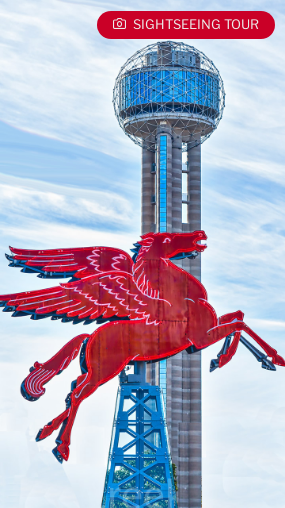Give a one-word or one-phrase response to the question: 
What is the atmosphere of the city depicted in the image?

Lively and dynamic